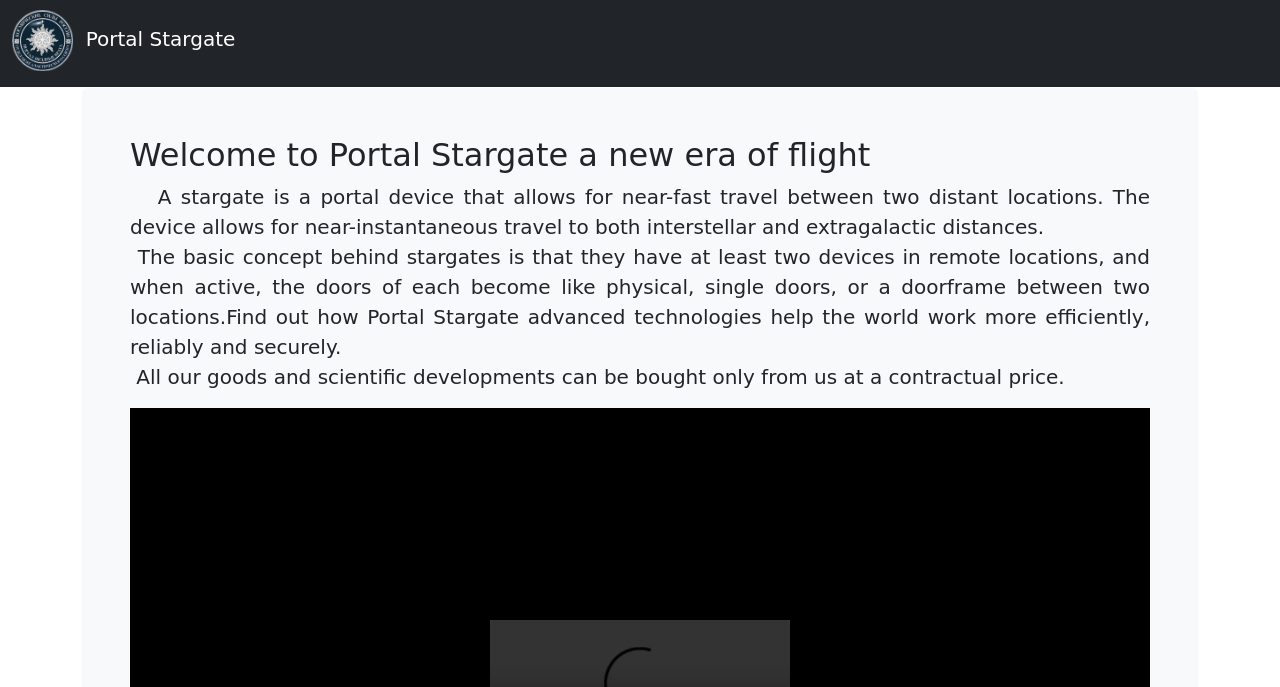Find the bounding box coordinates for the UI element that matches this description: "Portal Stargate".

[0.009, 0.032, 0.184, 0.082]